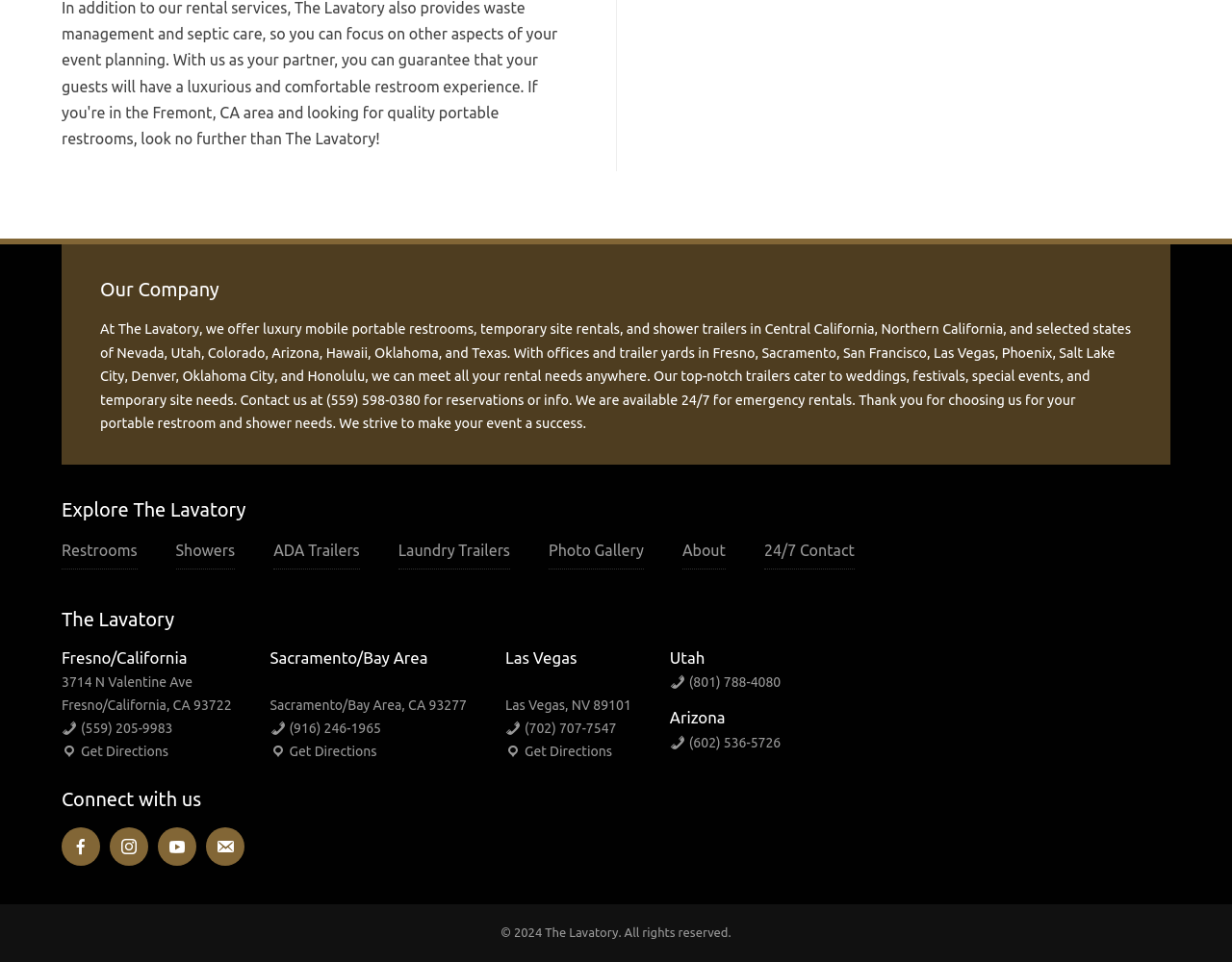How many office locations are listed?
Please provide a comprehensive answer based on the contents of the image.

The webpage lists three office locations: Fresno/California, Sacramento/Bay Area, and Las Vegas. These locations are listed with their addresses and phone numbers.